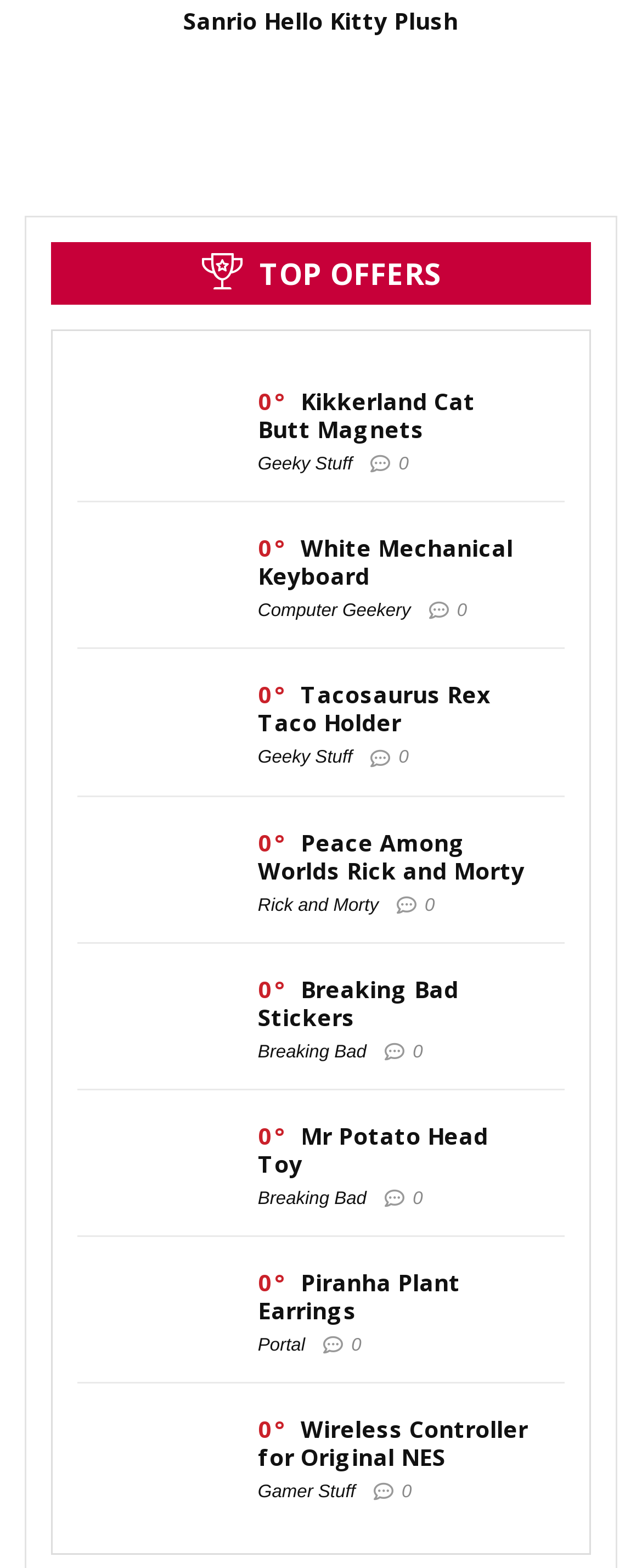How many products are displayed on this page?
Please provide a comprehensive answer based on the visual information in the image.

I counted the number of figure elements, which represent individual products, and found 10 of them.